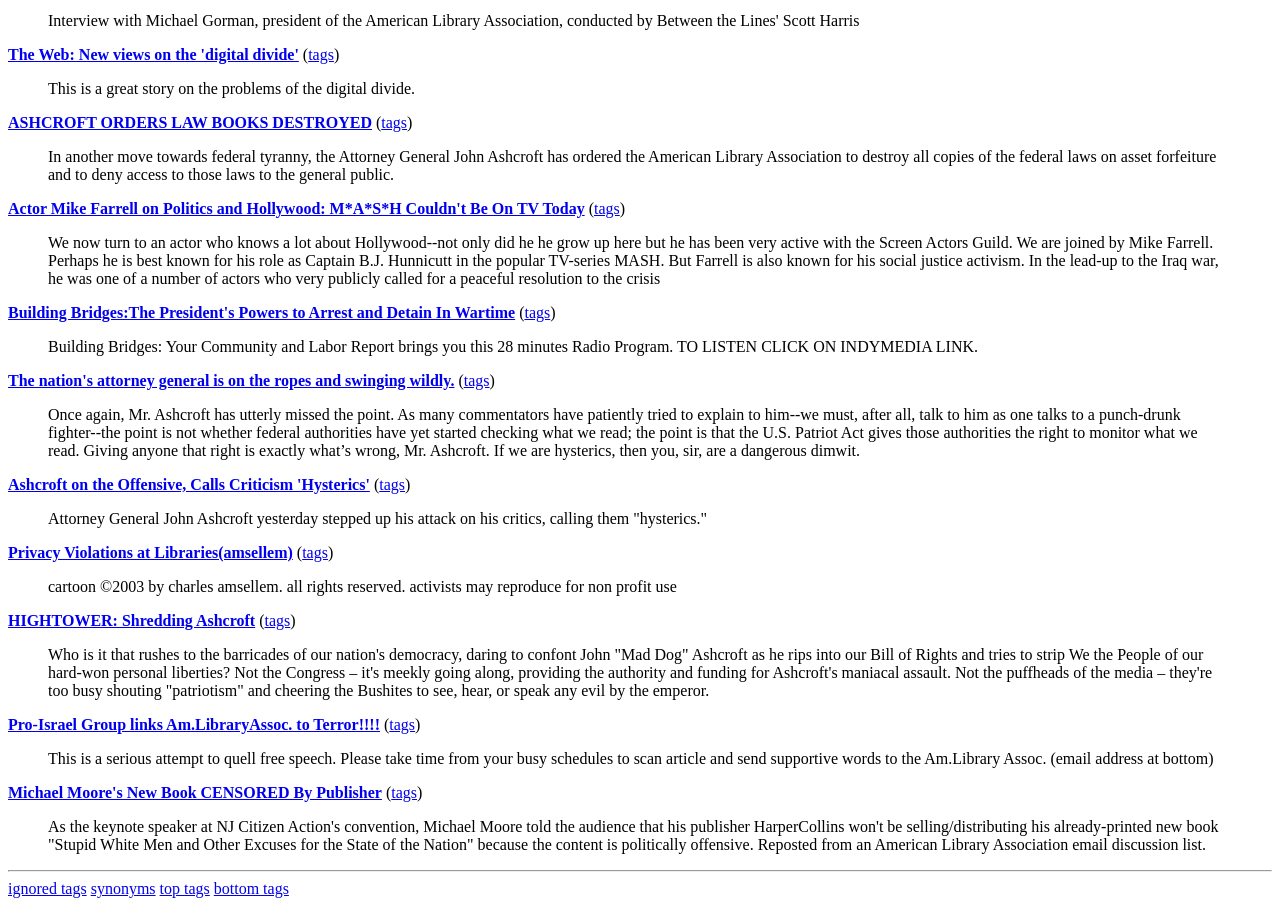Determine the bounding box for the HTML element described here: "Home". The coordinates should be given as [left, top, right, bottom] with each number being a float between 0 and 1.

None